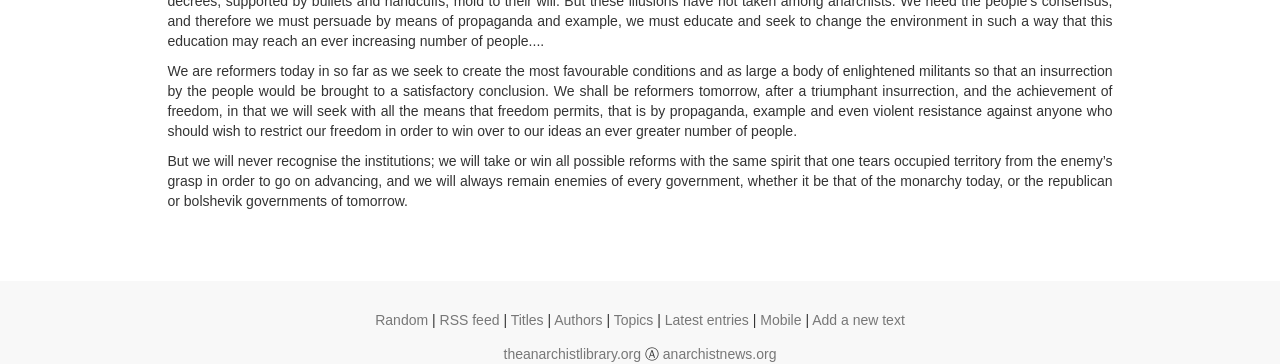Please determine the bounding box coordinates of the element to click on in order to accomplish the following task: "View RSS feed". Ensure the coordinates are four float numbers ranging from 0 to 1, i.e., [left, top, right, bottom].

[0.343, 0.856, 0.39, 0.9]